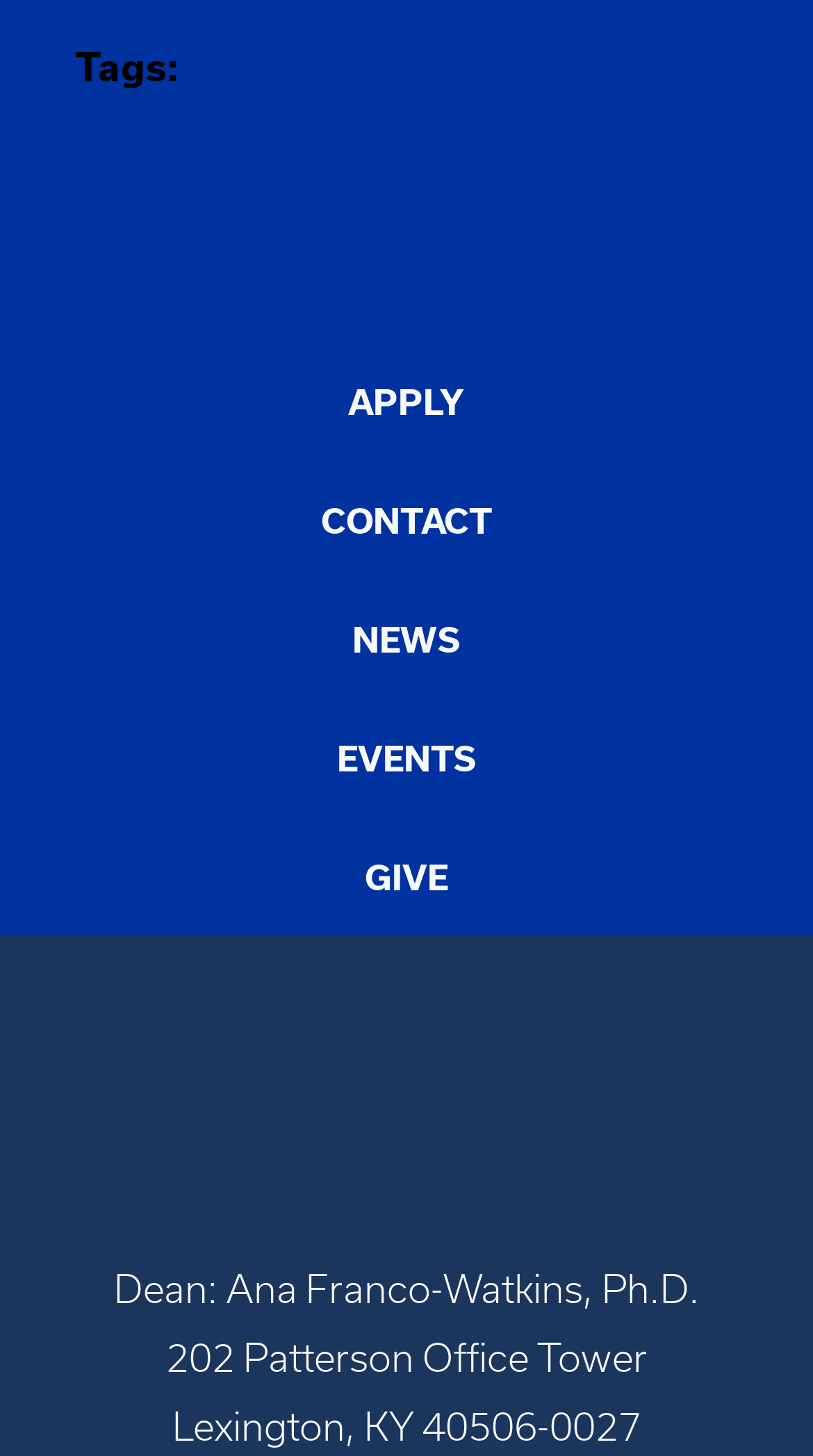Find the bounding box of the UI element described as follows: "CUSTOM PLUNGER AND DEVICE DEVELOPMENT".

None